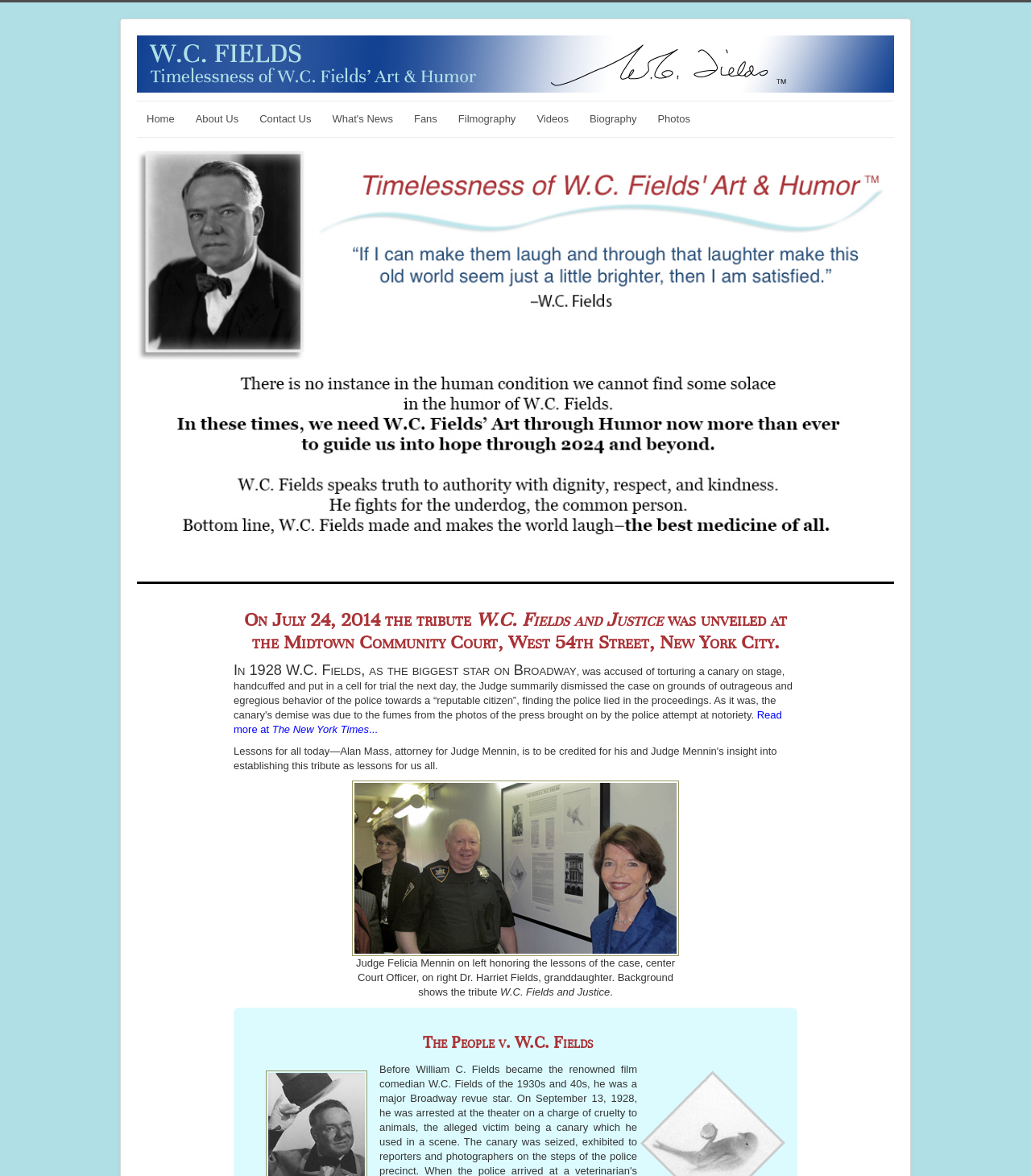What is the relationship between Dr. Harriet Fields and W.C. Fields?
Look at the image and answer the question using a single word or phrase.

Granddaughter